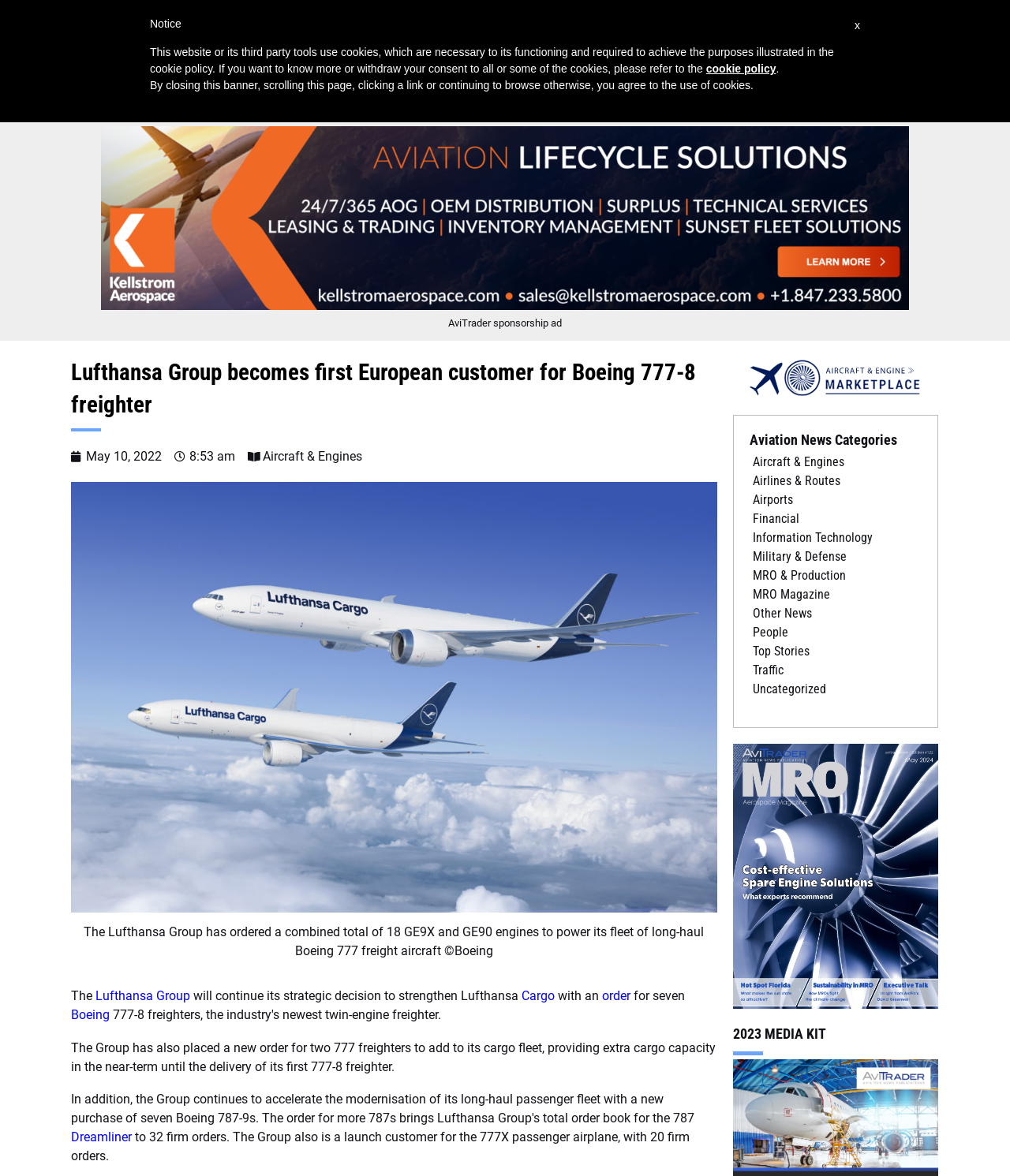Locate the bounding box coordinates of the clickable part needed for the task: "Click on the 'Upcoming Events' link".

[0.454, 0.011, 0.551, 0.045]